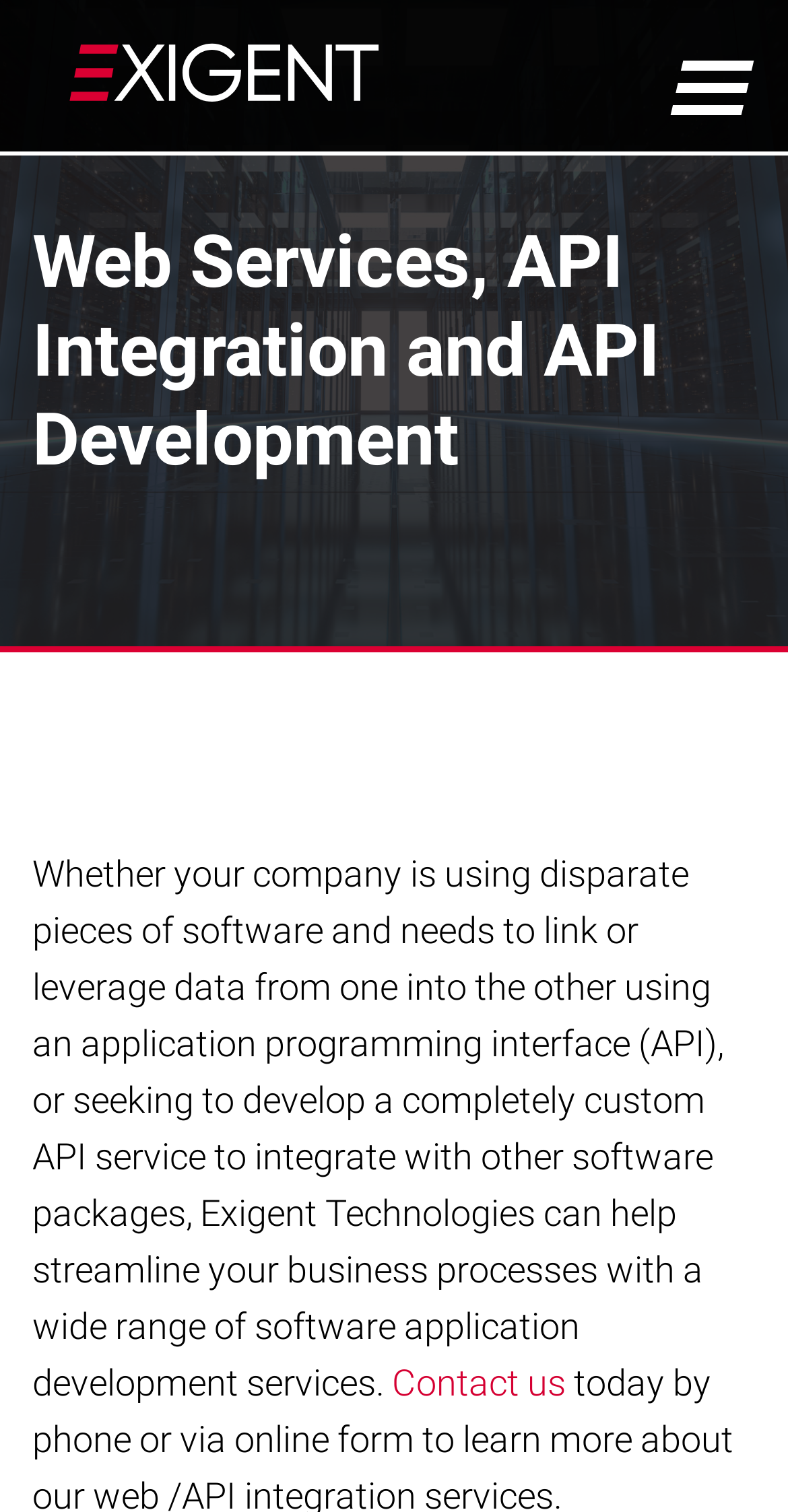Identify the bounding box coordinates for the region of the element that should be clicked to carry out the instruction: "Call the phone number". The bounding box coordinates should be four float numbers between 0 and 1, i.e., [left, top, right, bottom].

None